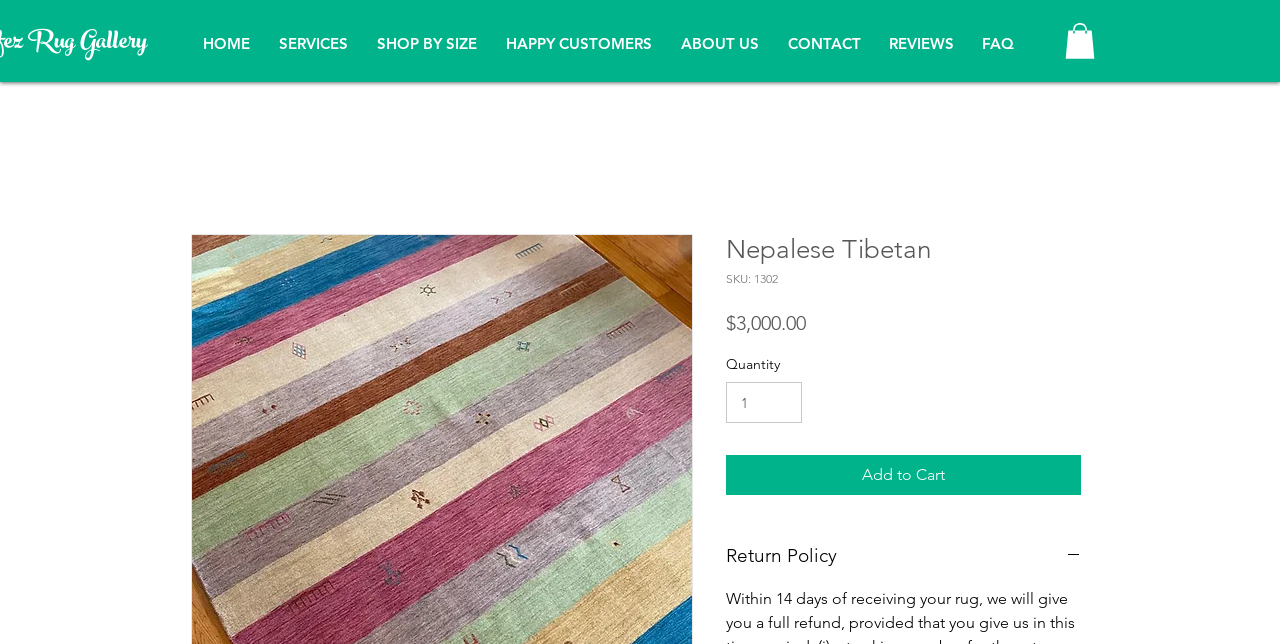Could you find the bounding box coordinates of the clickable area to complete this instruction: "go to home page"?

[0.147, 0.05, 0.206, 0.087]